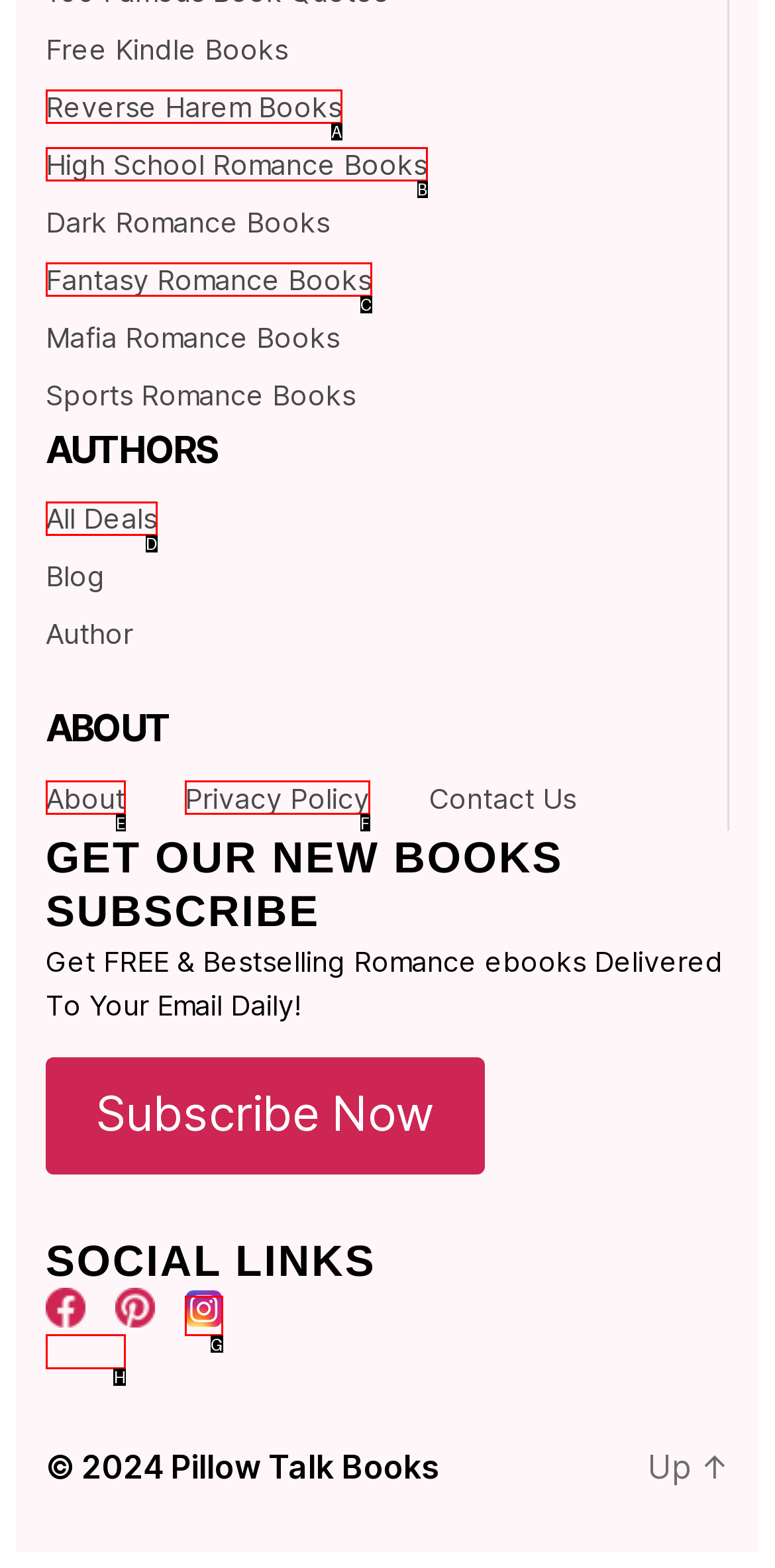Point out which HTML element you should click to fulfill the task: Learn more about the website.
Provide the option's letter from the given choices.

H